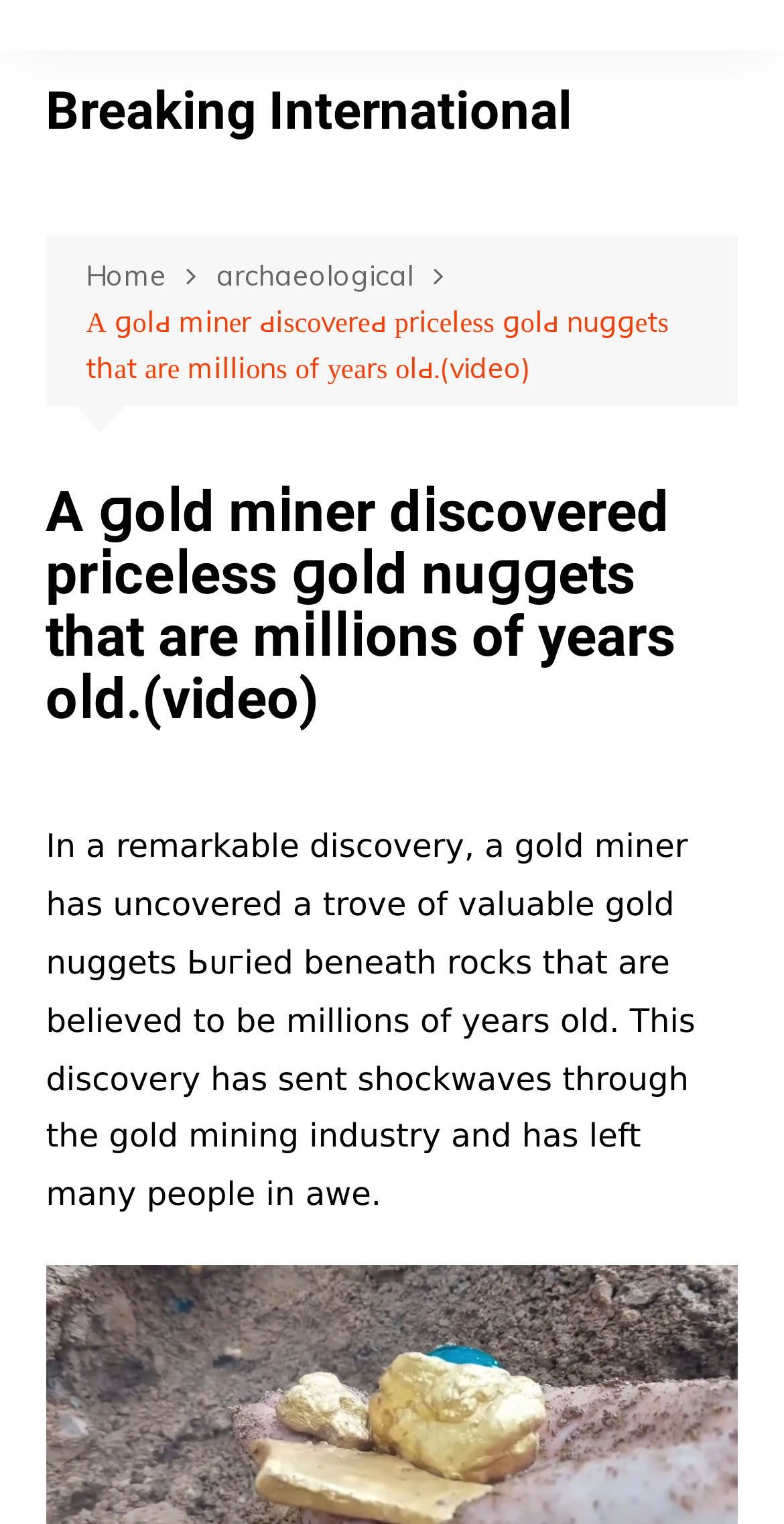Write an elaborate caption that captures the essence of the webpage.

The webpage appears to be a news article about a remarkable discovery of gold nuggets by a gold miner. At the top left of the page, there is a link to "Breaking International", which is likely the title of the news organization or website. Below this, there is a navigation section with breadcrumbs, consisting of three links: "Home", "archaeological", and the title of the current article, which is also a link.

The main heading of the article is located near the top center of the page, and it reads "А ɡоⅼԁ m𝗂nеr ԁ𝗂ѕсоvеrеԁ рr𝗂сеⅼеѕѕ ɡо⅓ԁ nuɡɡеtѕ tһаt аrе m𝗂ⅼ⅃аоnѕ оf уеаrѕ о⅗ԁ.(video)". This heading is followed by a static text paragraph that summarizes the article, stating that a gold miner has discovered a trove of valuable gold nuggets buried beneath rocks that are believed to be millions of years old, which has sent shockwaves through the gold mining industry and left many people in awe.